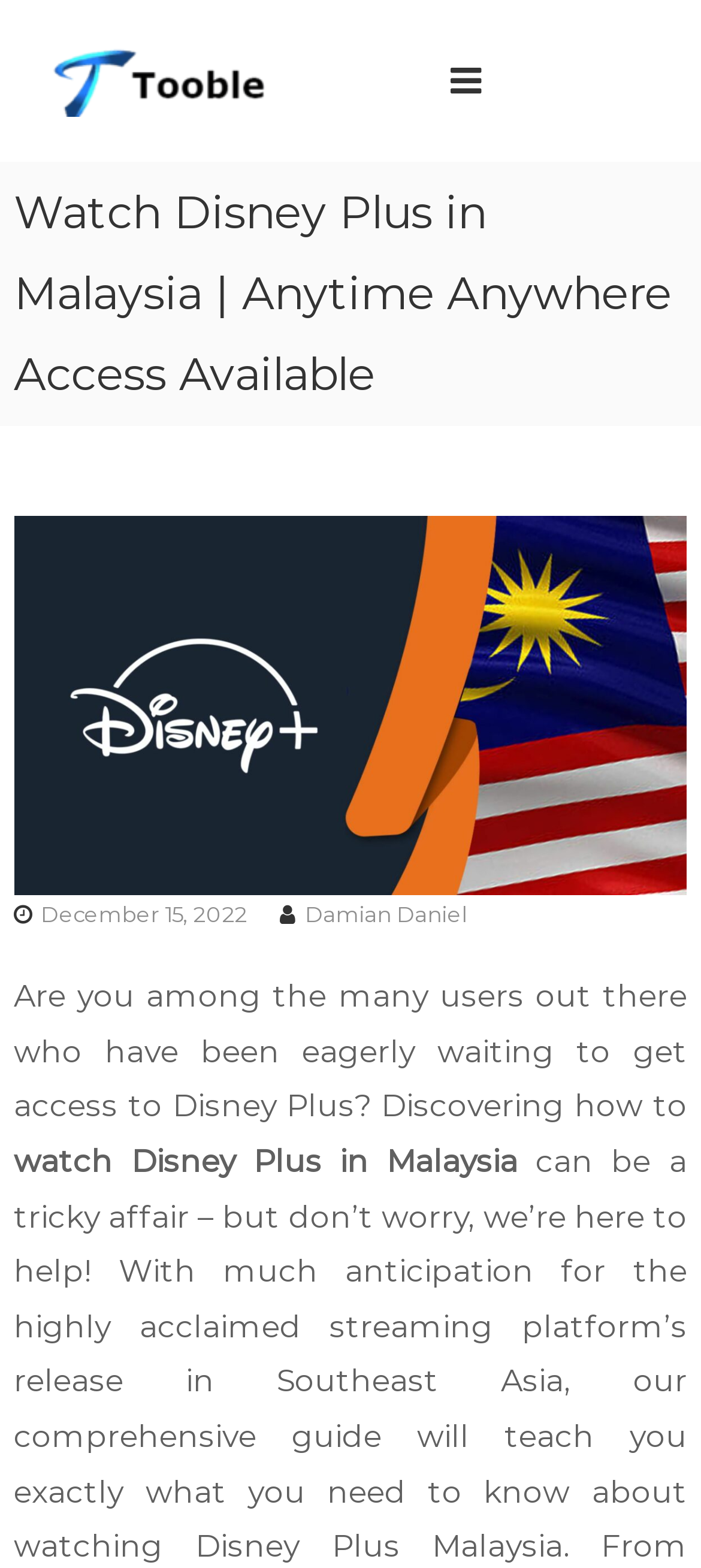Illustrate the webpage with a detailed description.

The webpage is about watching Disney Plus in Malaysia, with a focus on accessing exclusive original series, blockbusters, and more. At the top-left corner, there is a small figure with a link to "Tooble" accompanied by an image. Below this, there is a larger link to "Tooble" on the top-right side.

The main content begins with a heading that spans almost the entire width of the page, stating "Watch Disney Plus in Malaysia | Anytime Anywhere Access Available". Below this heading, there is a large image related to Disney Plus in Malaysia, taking up most of the page's width.

On the bottom-left side of the image, there is a link to a specific date, "December 15, 2022", and on the bottom-right side, there is a link to the author's name, "Damian Daniel". Below the image, there is a paragraph of text that starts with "Are you among the many users out there who have been eagerly waiting to get access to Disney Plus?" and continues with "Discovering how to watch Disney Plus in Malaysia".